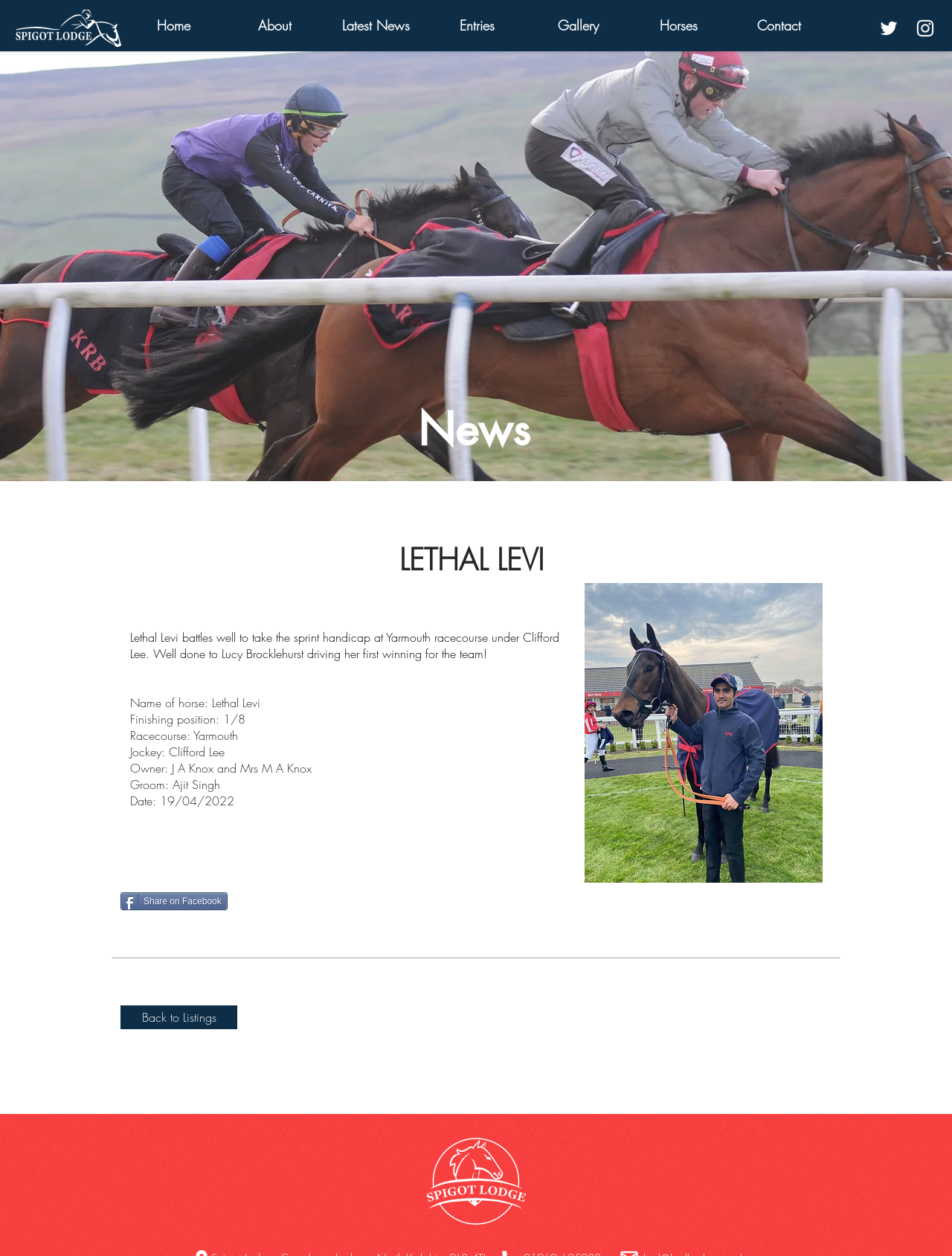Determine the main headline from the webpage and extract its text.

Spigot Lodge, Coverham, Leyburn, North Yorkshire DL8 4TL